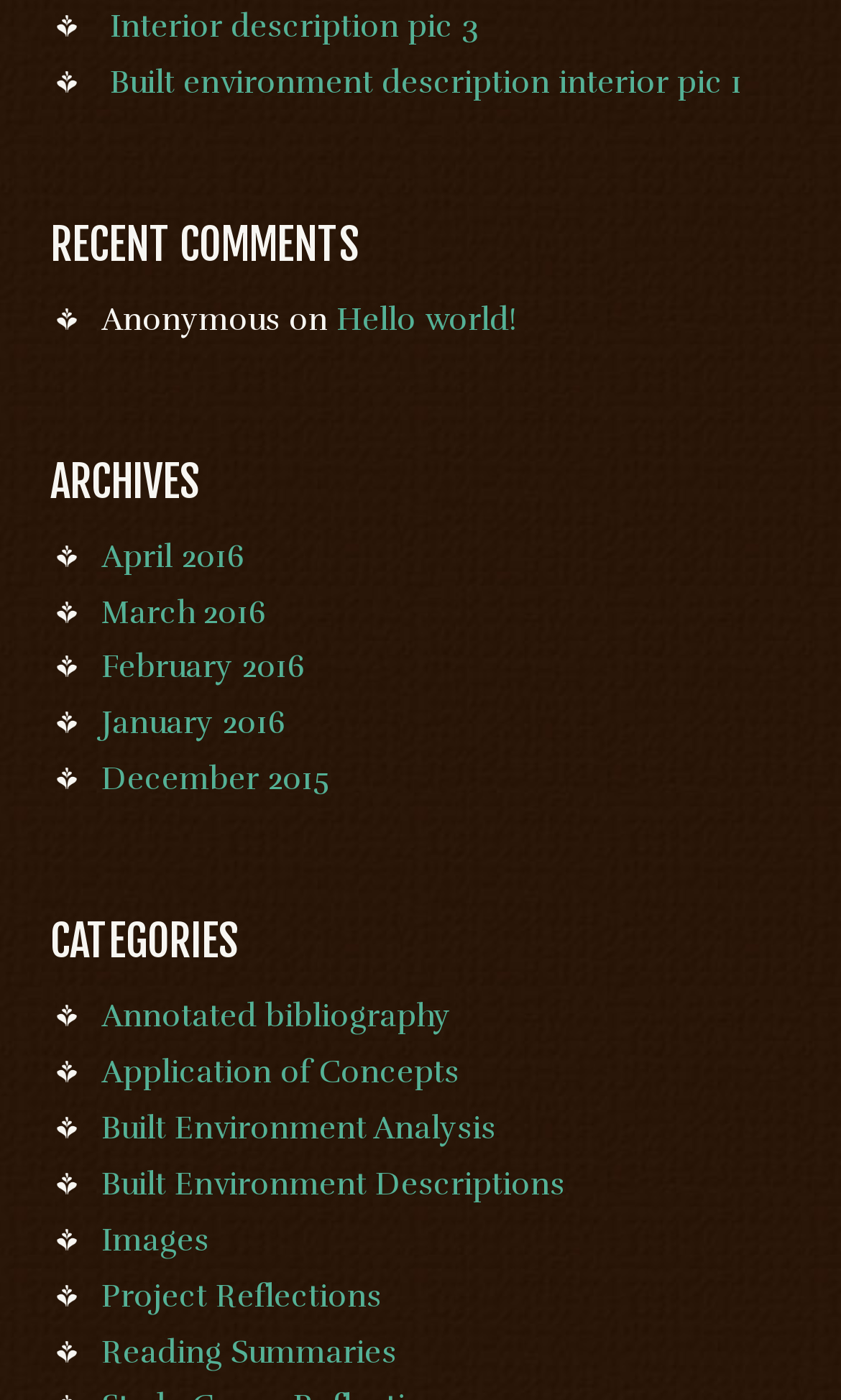How many interior description pictures are shown?
Please provide a single word or phrase as the answer based on the screenshot.

2